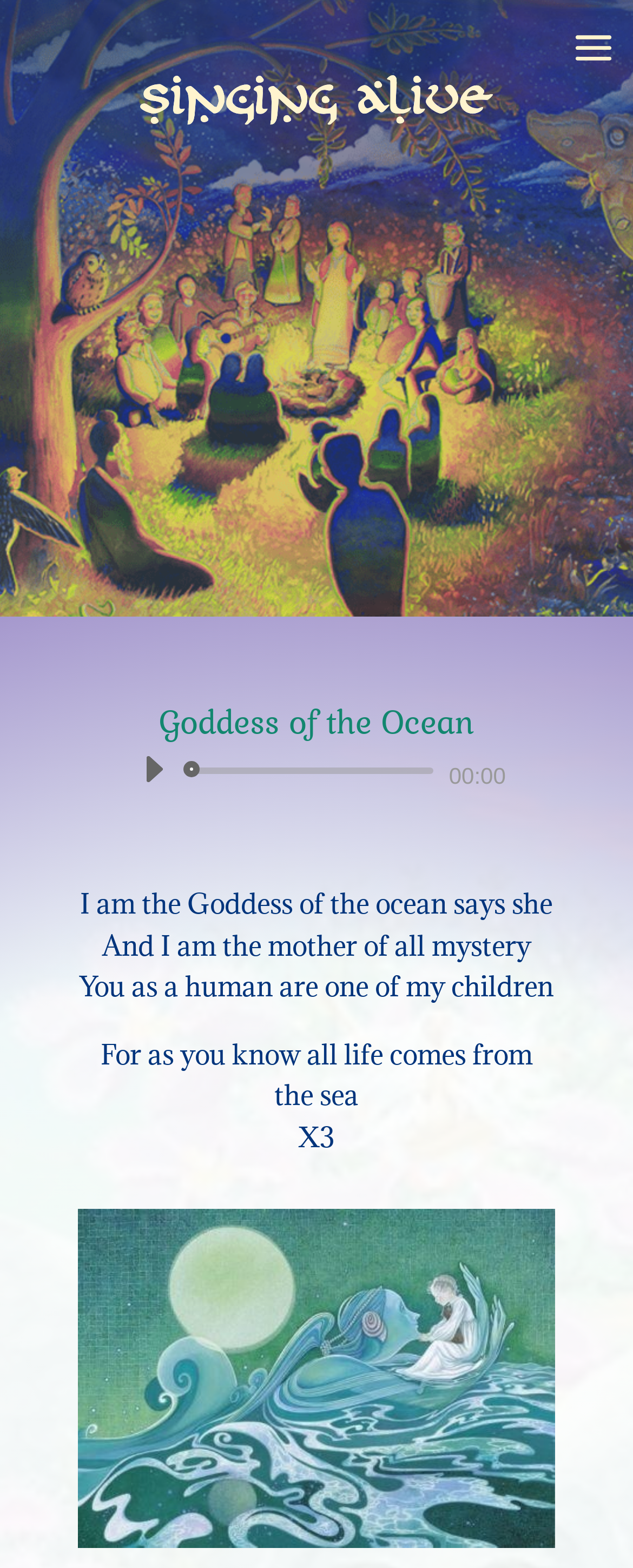What is the name of the goddess?
Based on the visual details in the image, please answer the question thoroughly.

Based on the webpage, the heading 'Goddess of the Ocean' is present, which suggests that the goddess being referred to is the Goddess of the Ocean.